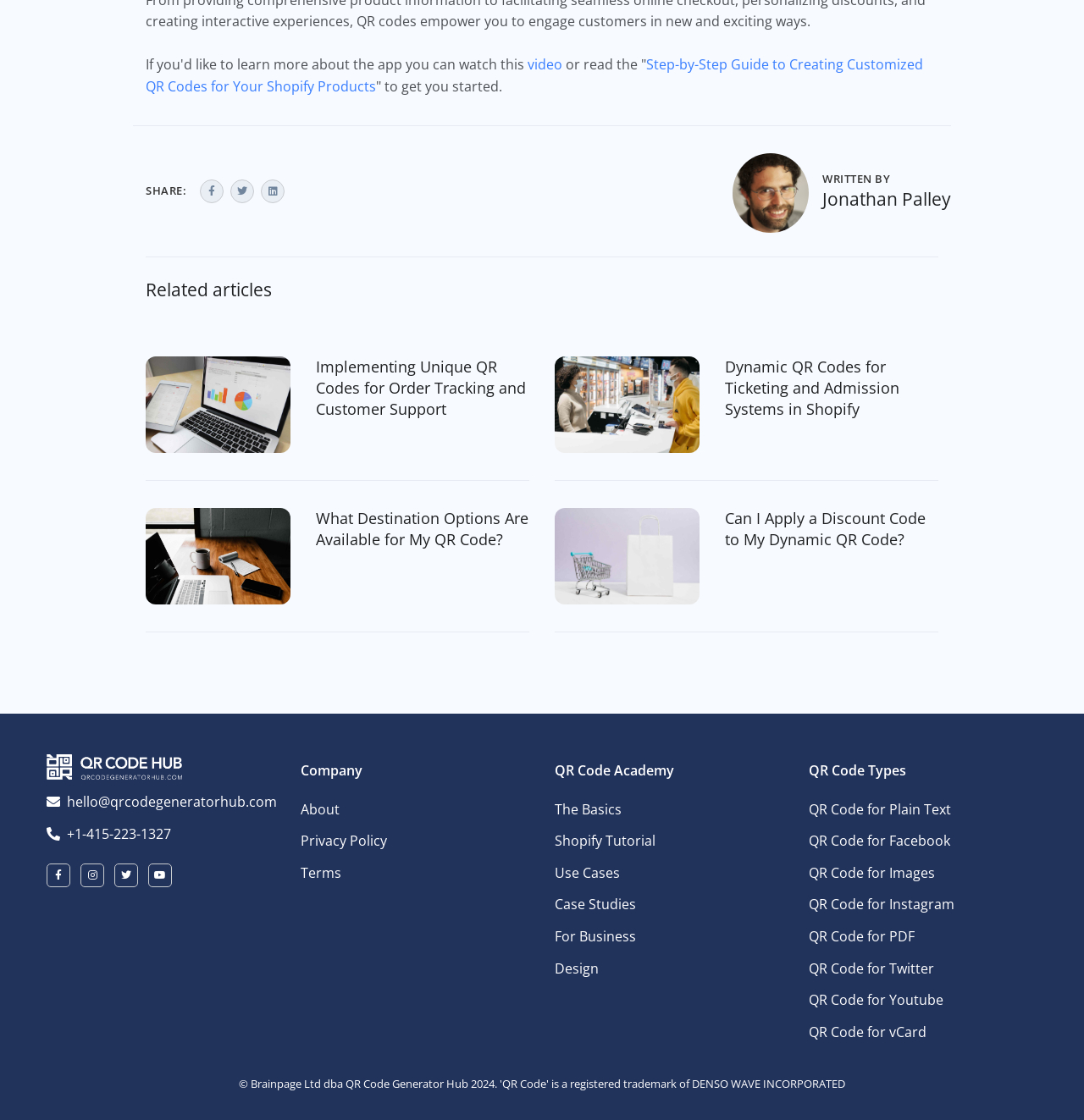Determine the bounding box for the UI element described here: "Design".

[0.512, 0.851, 0.723, 0.879]